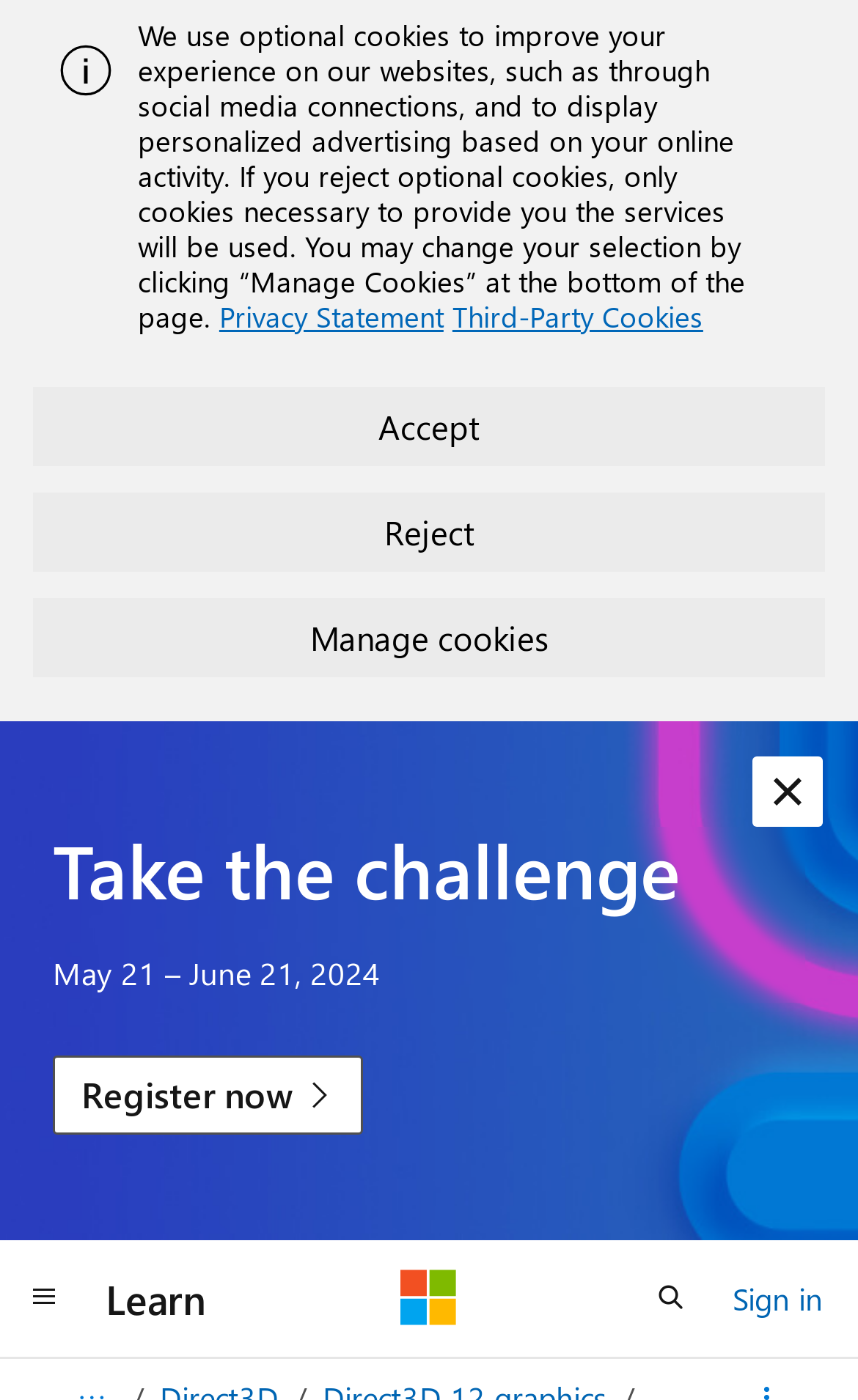How many buttons are located at the bottom of the page?
Could you answer the question in a detailed manner, providing as much information as possible?

There are three buttons located at the bottom of the page: 'Global navigation', 'Open search', and 'Sign in'. These buttons are positioned in the footer section of the page and provide various functions for users.